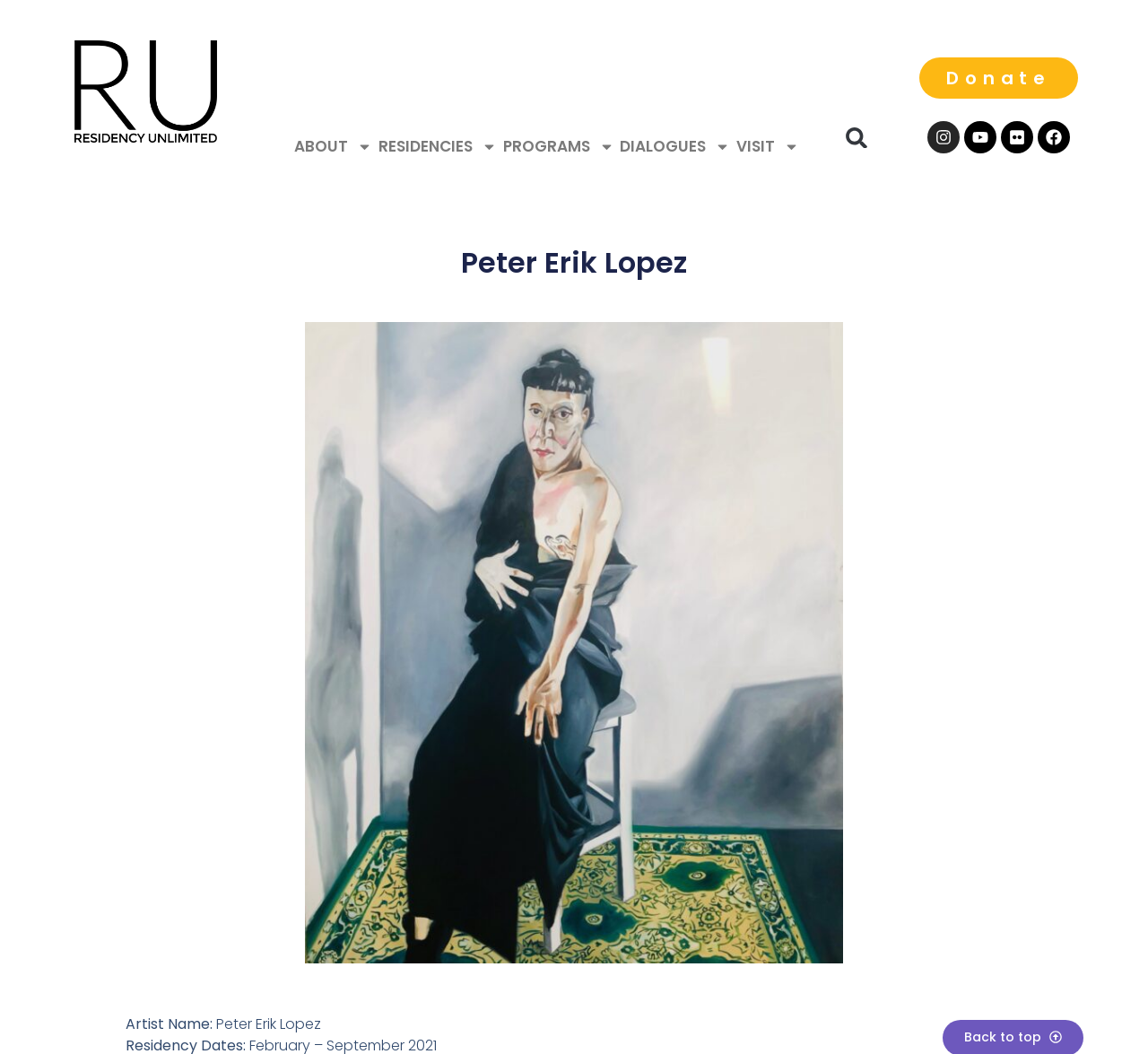Using the provided element description: "PROGRAMS", identify the bounding box coordinates. The coordinates should be four floats between 0 and 1 in the order [left, top, right, bottom].

[0.435, 0.13, 0.537, 0.147]